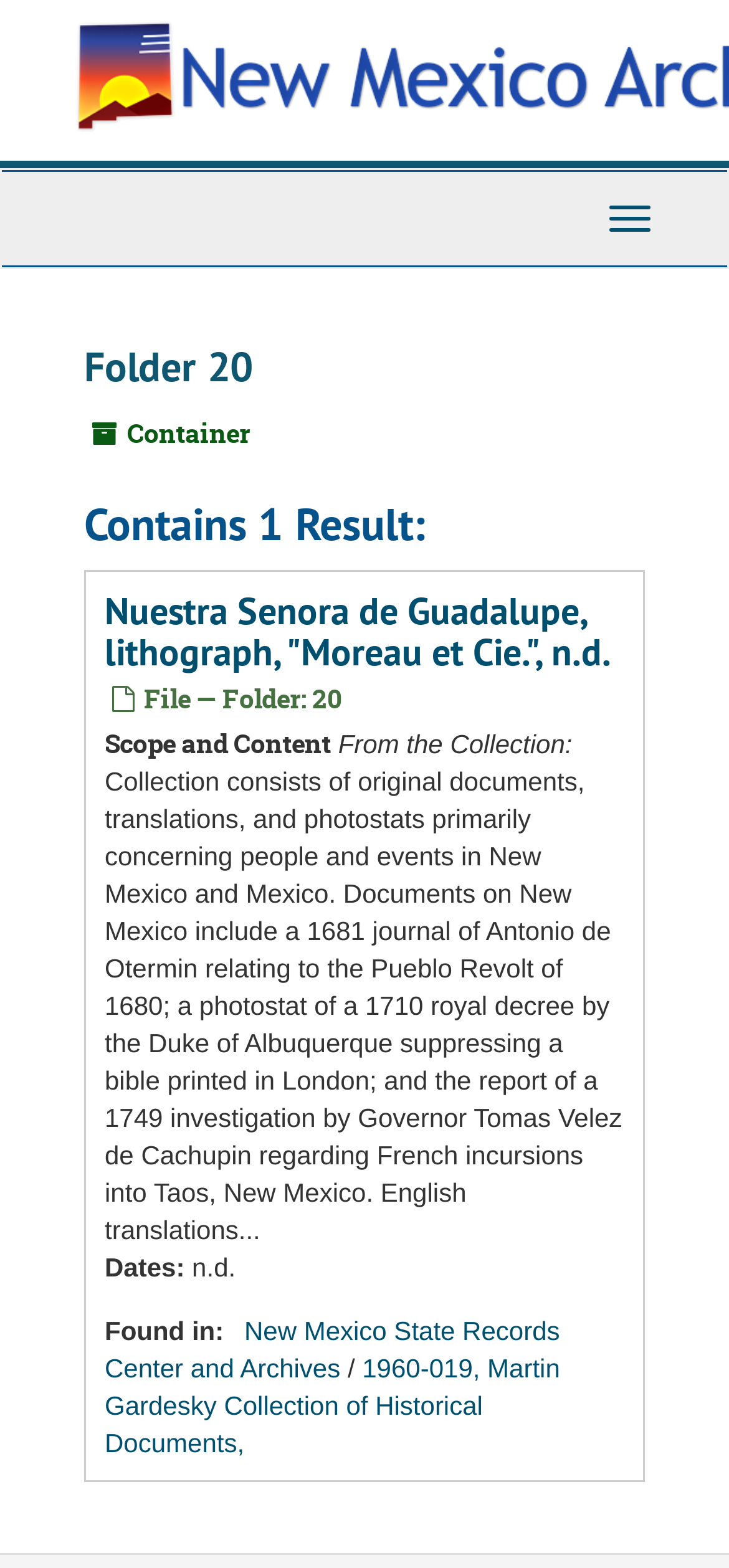What is the scope and content of the collection?
Refer to the image and provide a concise answer in one word or phrase.

Original documents, translations, and photostats